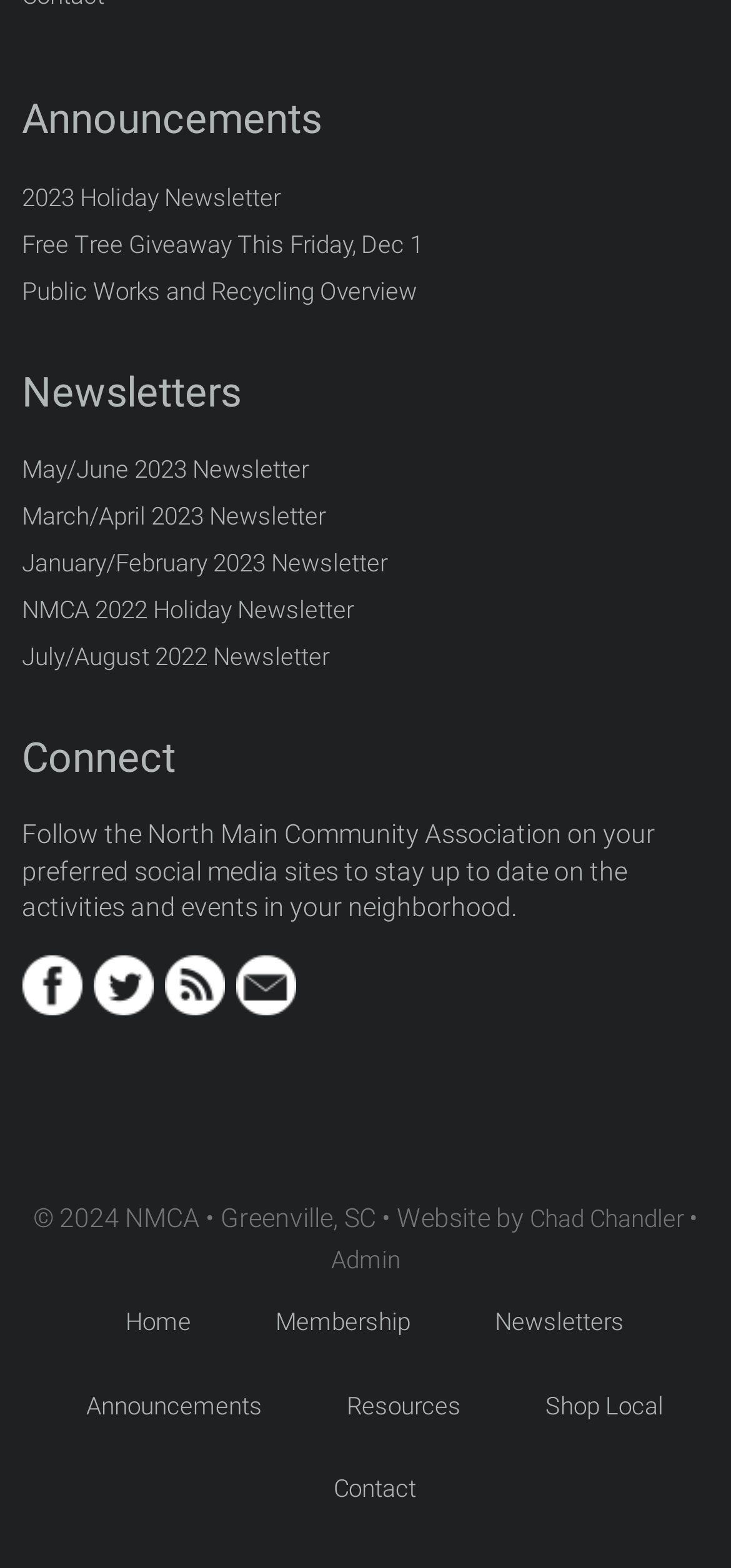Please identify the bounding box coordinates of the element that needs to be clicked to perform the following instruction: "Go to the Home page".

[0.131, 0.817, 0.303, 0.87]